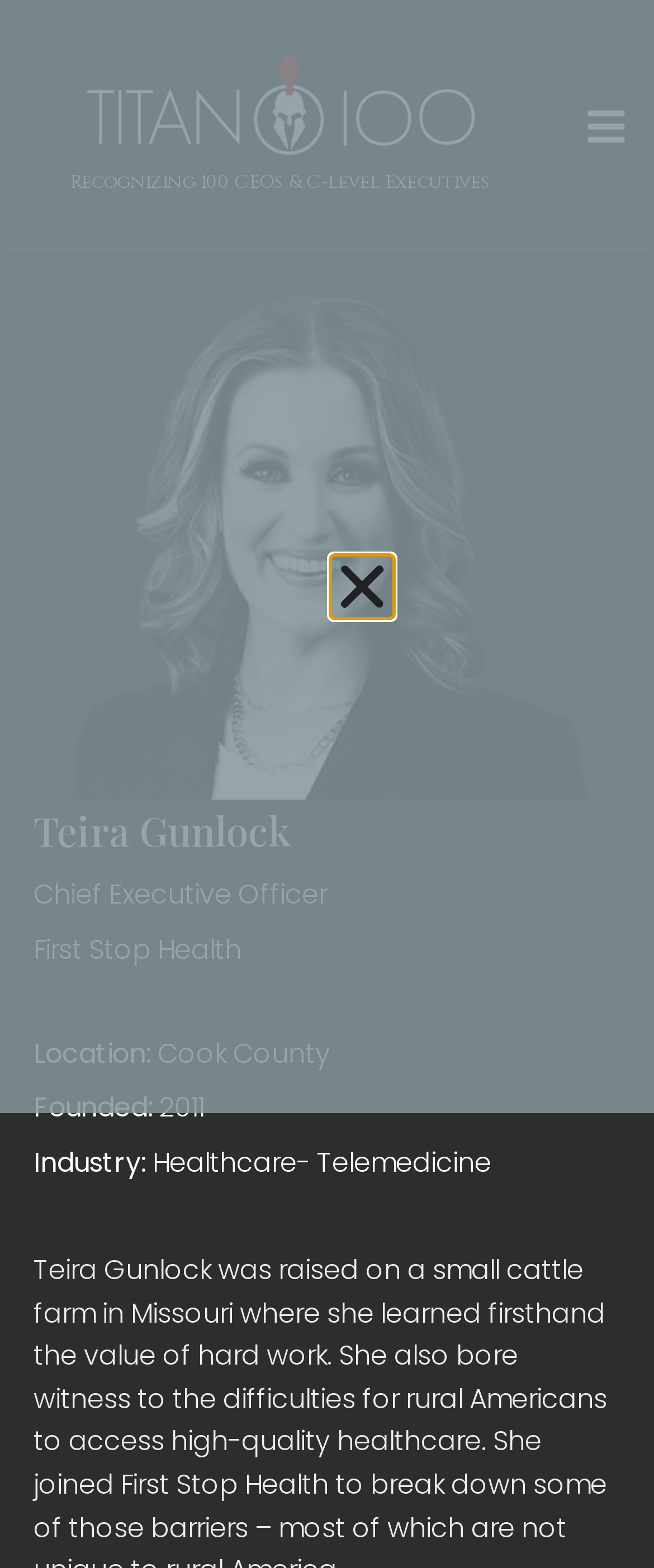Create a detailed narrative of the webpage’s visual and textual elements.

The webpage is about Teira Gunlock, a CEO recognized in the TitanCEO 100. At the top left, there is a logo of Titan 100, which is an image with a link. Next to it, there is a text "Recognizing 100 CEOs & C-level Executives". On the top right, there is a small image, likely a profile picture of Teira Gunlock.

Below the logo, there is a heading with Teira Gunlock's name. Underneath, there are several lines of text describing her role as Chief Executive Officer of First Stop Health, located in Cook County, founded in 2011, and operating in the Healthcare-Telemedicine industry.

At the bottom of the page, there is a button labeled "Close" with an image, which is currently focused. The button is positioned near the bottom center of the page.